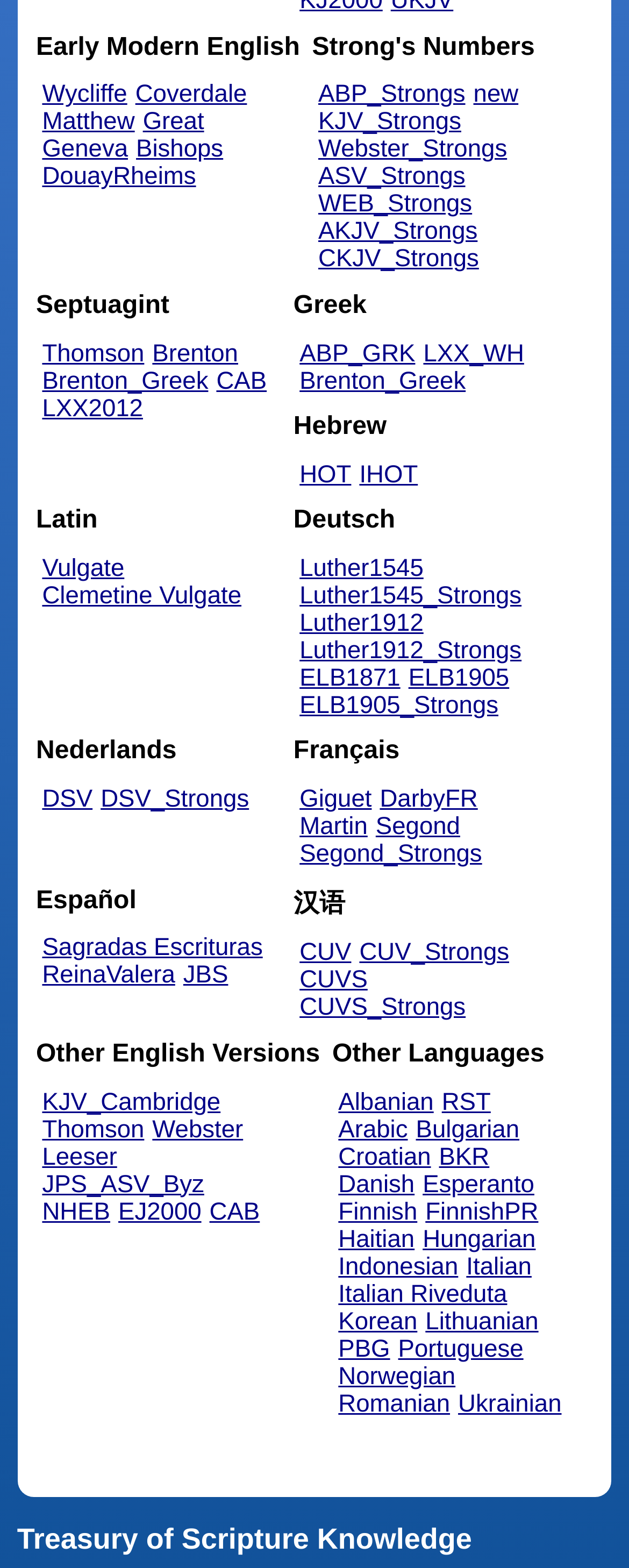Give a short answer to this question using one word or a phrase:
What is the first English translation of the Bible?

Wycliffe